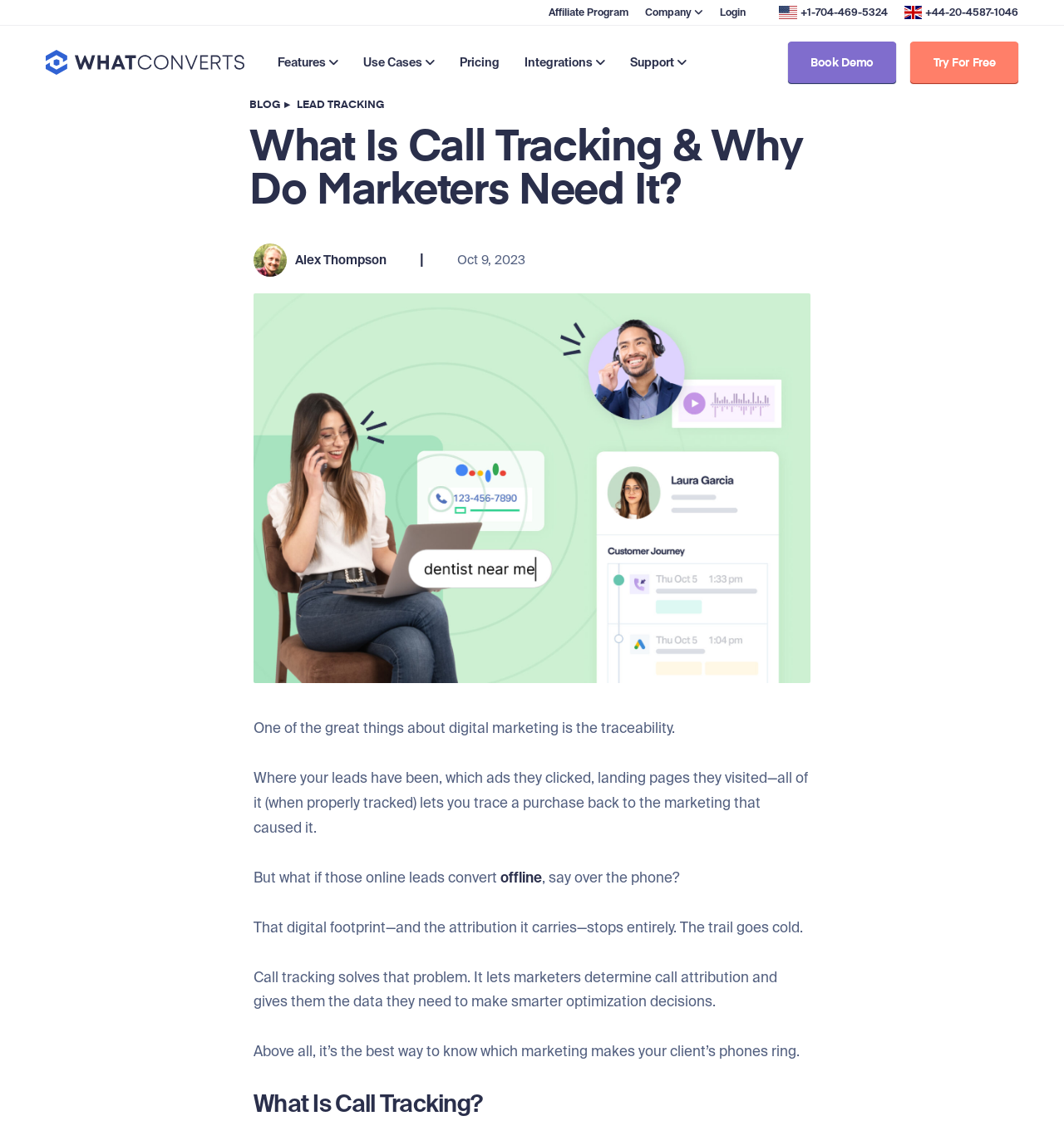What is the author's name?
Look at the screenshot and provide an in-depth answer.

I looked at the author information section and found the name 'Alex Thompson' accompanied by an avatar photo.